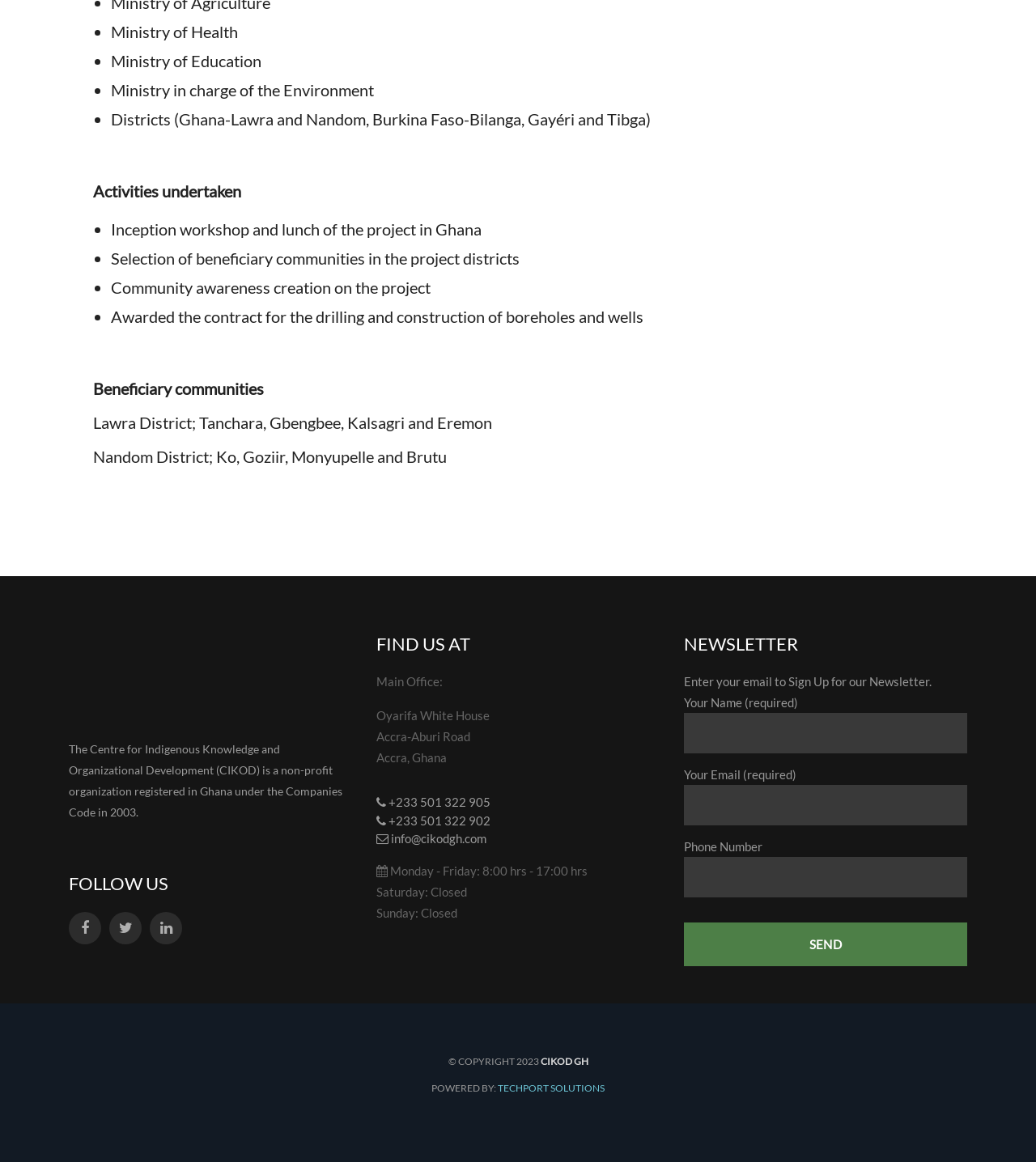Bounding box coordinates must be specified in the format (top-left x, top-left y, bottom-right x, bottom-right y). All values should be floating point numbers between 0 and 1. What are the bounding box coordinates of the UI element described as: TECHPORT SOLUTIONS

[0.48, 0.931, 0.584, 0.942]